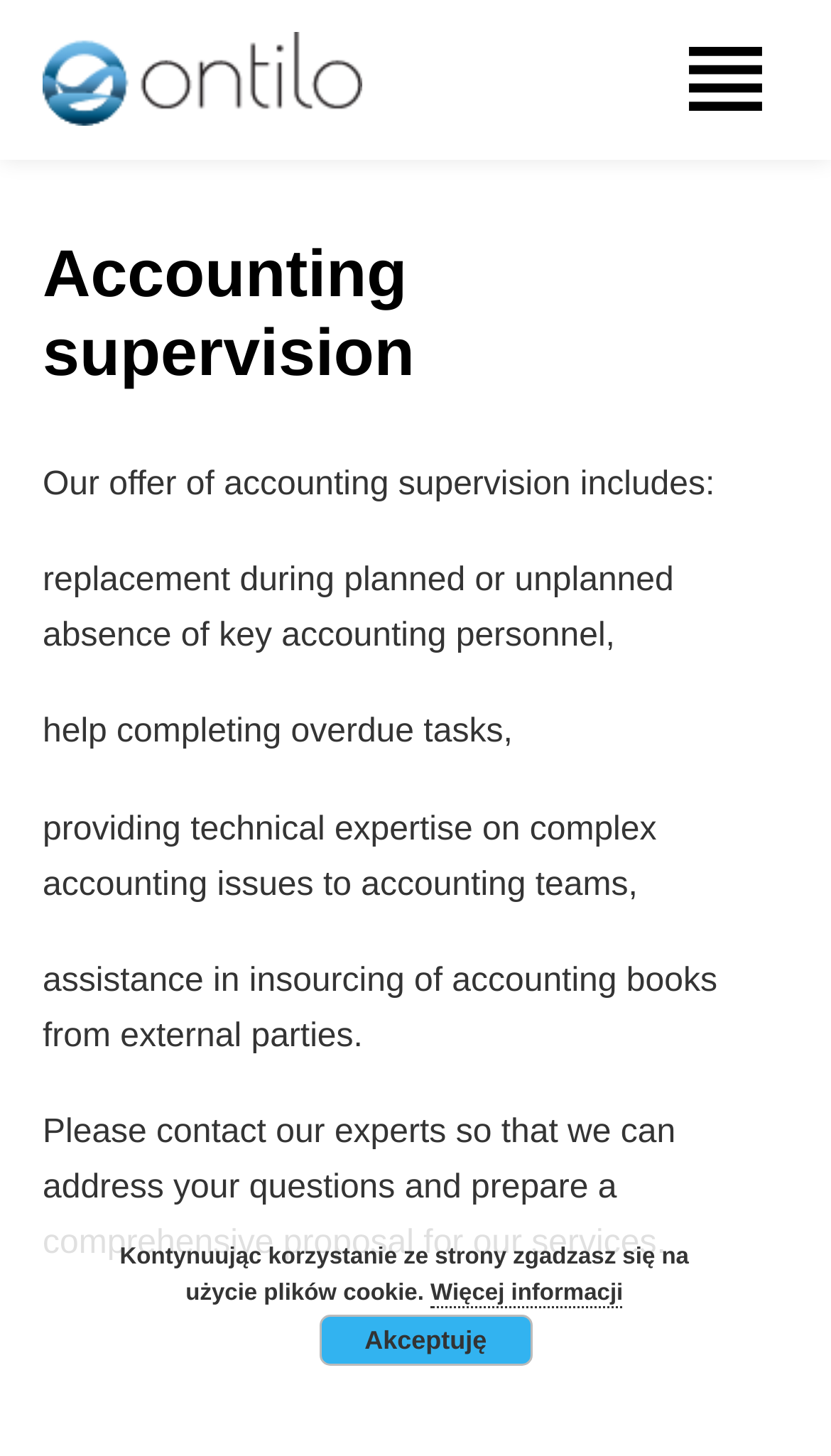What is the last service mentioned?
Please provide a comprehensive answer based on the information in the image.

The last service mentioned is obtained from the static text 'assistance in insourcing of accounting books from external parties.', which is the last service listed in the description of the accounting supervision services.